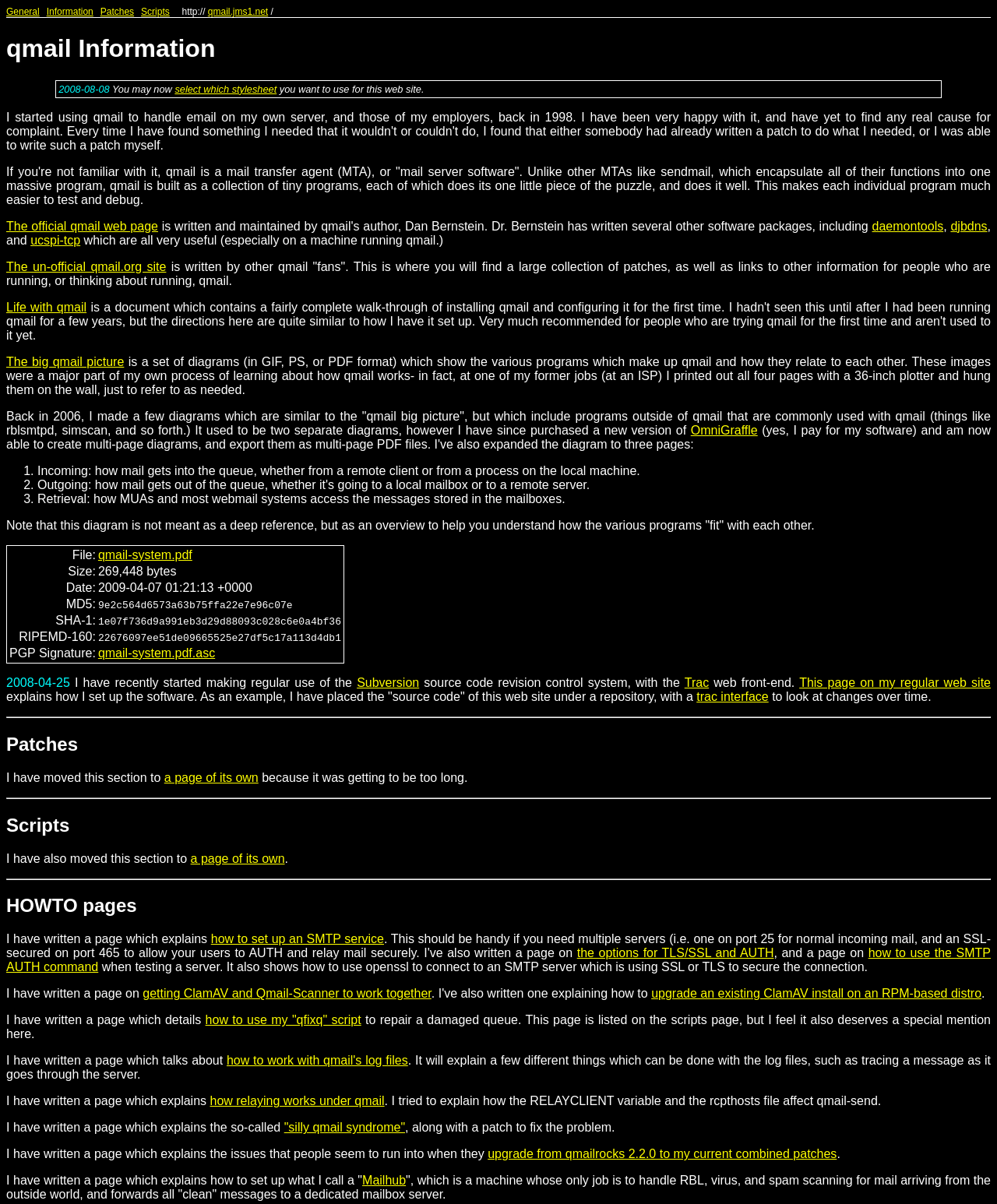Please locate the bounding box coordinates of the element that should be clicked to achieve the given instruction: "download the qmail-system.pdf file".

[0.098, 0.455, 0.193, 0.466]